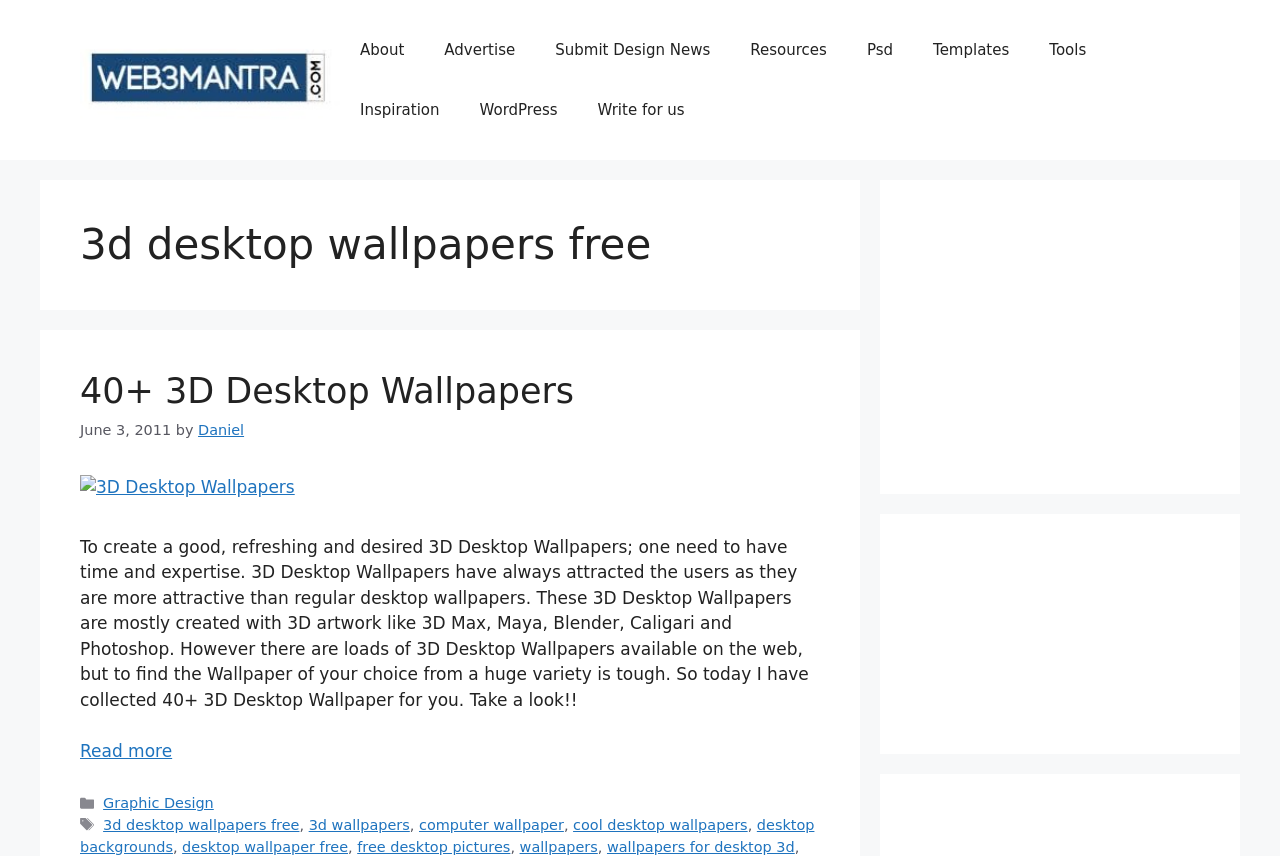Please identify the bounding box coordinates of the area I need to click to accomplish the following instruction: "Visit the 'Graphic Design' category".

[0.081, 0.929, 0.167, 0.948]